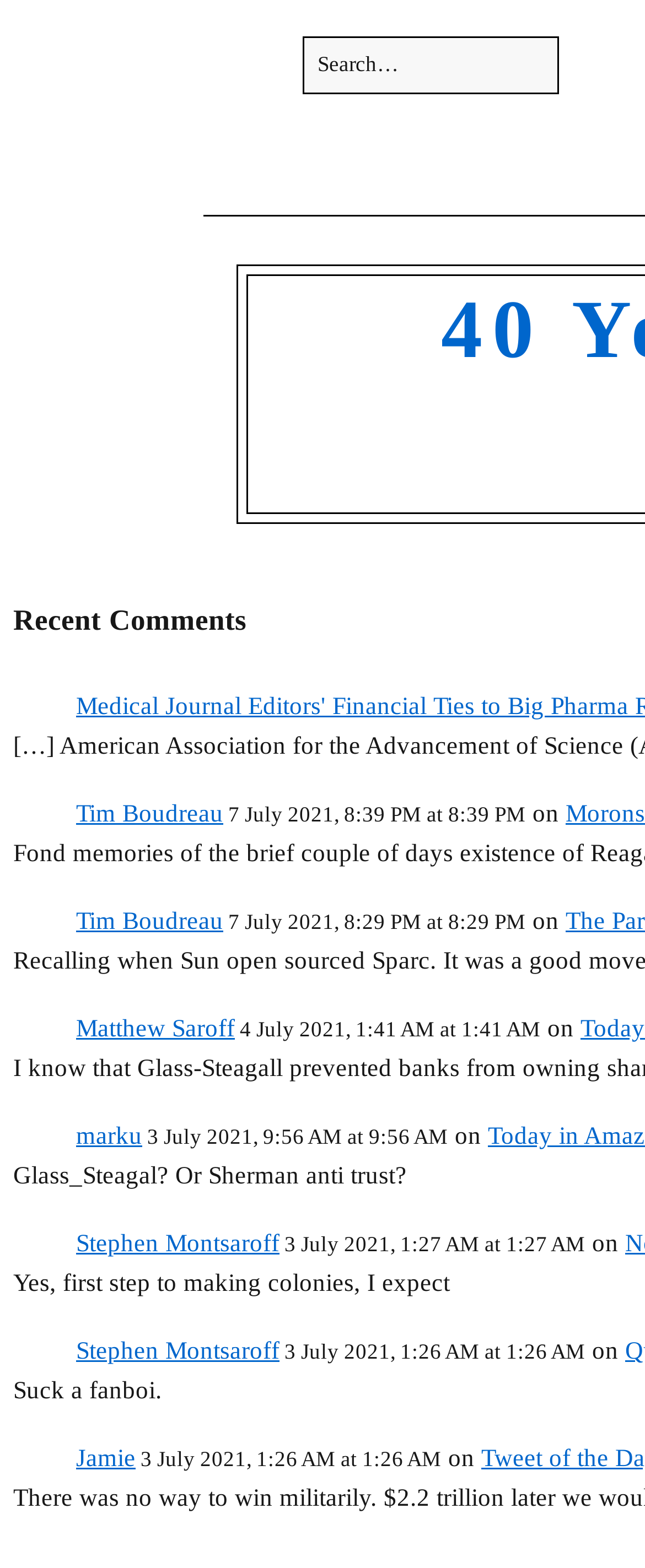Offer an in-depth caption of the entire webpage.

This webpage appears to be a blog or forum page, with a focus on user-generated content. At the top of the page, there is a search box with the label "Search for:".

Below the search box, there are multiple sections, each containing a link to a user's name, a timestamp, and a snippet of text. These sections are stacked vertically, with the most recent comments or posts at the top. Each section has a similar structure, with the user's name on the left, the timestamp in the middle, and the snippet of text on the right.

The user names mentioned include Tim Boudreau, Matthew Saroff, marku, Stephen Montsaroff, and Jamie. The timestamps range from July 7, 2021, to July 3, 2021, and the snippets of text appear to be comments or posts made by these users.

Some of the snippets of text mention specific topics, such as Glass-Steagal, Sherman anti-trust, and colonies. There are also some more casual or humorous comments, such as "Suck a fanboi." Overall, the tone of the page appears to be informal and conversational.

There are no images on the page, and the layout is primarily focused on displaying the user-generated content in a clear and readable format.